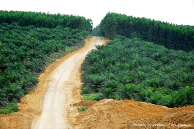Provide a comprehensive description of the image.

This image illustrates a dirt road winding through a landscape dominated by palm oil plantations, juxtaposed against a backdrop of lush greenery. The road appears to carve its way through the area, leading deeper into the agricultural land, which is indicative of the expansion of palm oil cultivation. This scene is emblematic of broader environmental issues related to palm oil production, particularly concerning deforestation and its effects on biodiversity and climate change. The contrasting landscapes of cultivated land and preserved forest highlight the ongoing debates surrounding sustainable agricultural practices and environmental conservation. This image is associated with discussions around palm oil sustainability efforts, which have garnered attention in news reports, particularly regarding the collaborations between ASEAN nations and the EU.